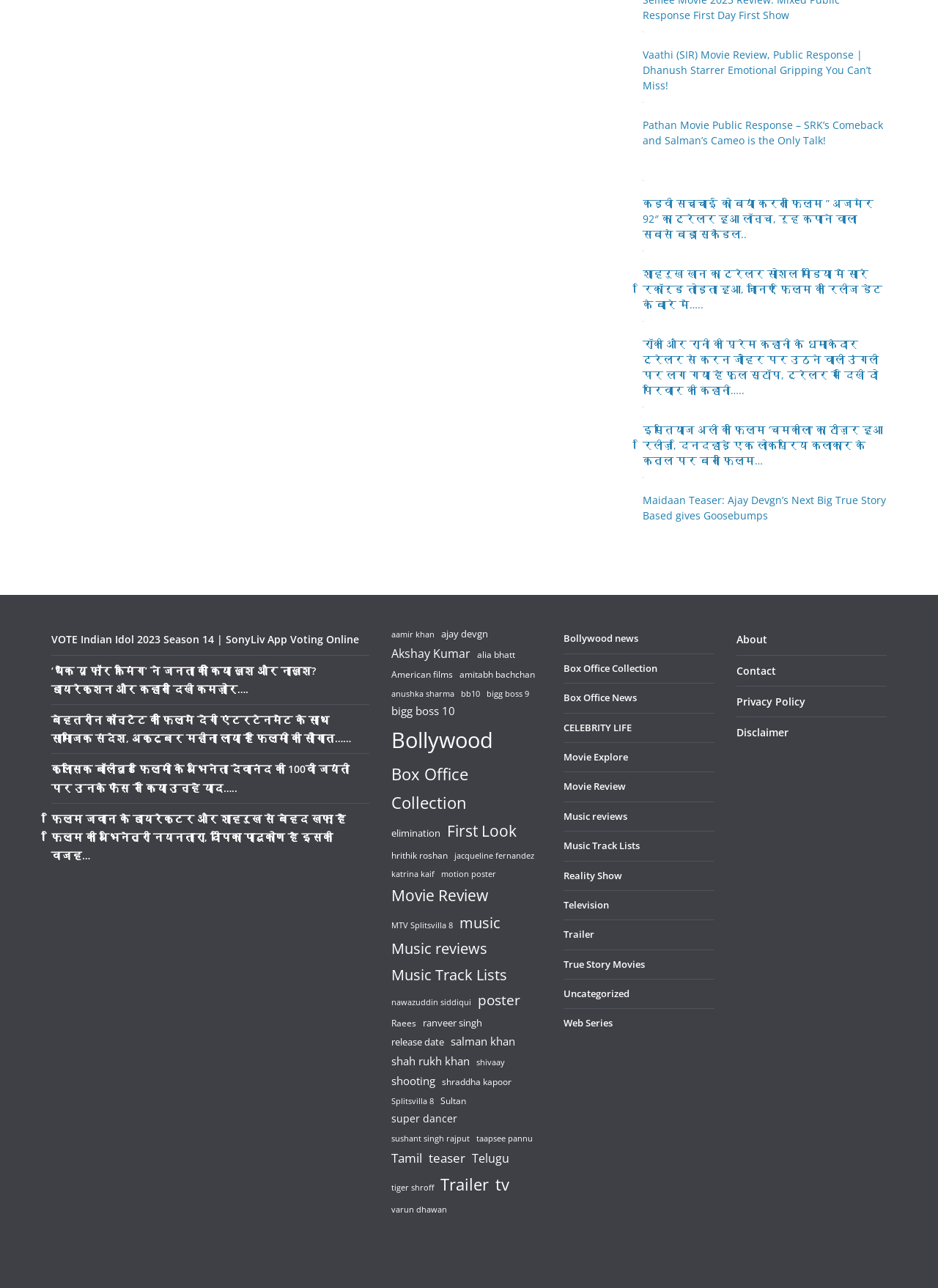Please predict the bounding box coordinates (top-left x, top-left y, bottom-right x, bottom-right y) for the UI element in the screenshot that fits the description: bigg boss 9

[0.518, 0.533, 0.564, 0.544]